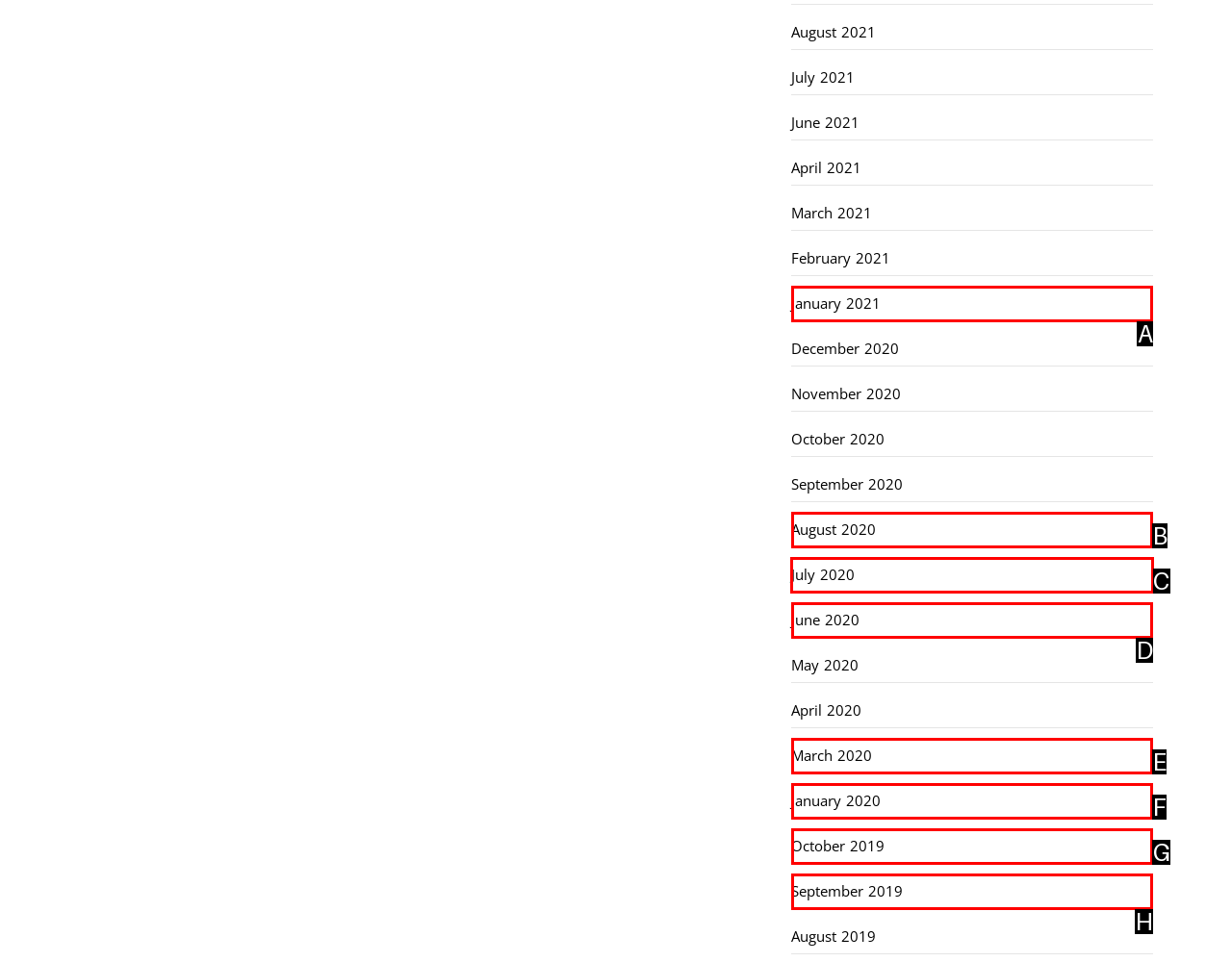From the options shown in the screenshot, tell me which lettered element I need to click to complete the task: go to July 2020.

C